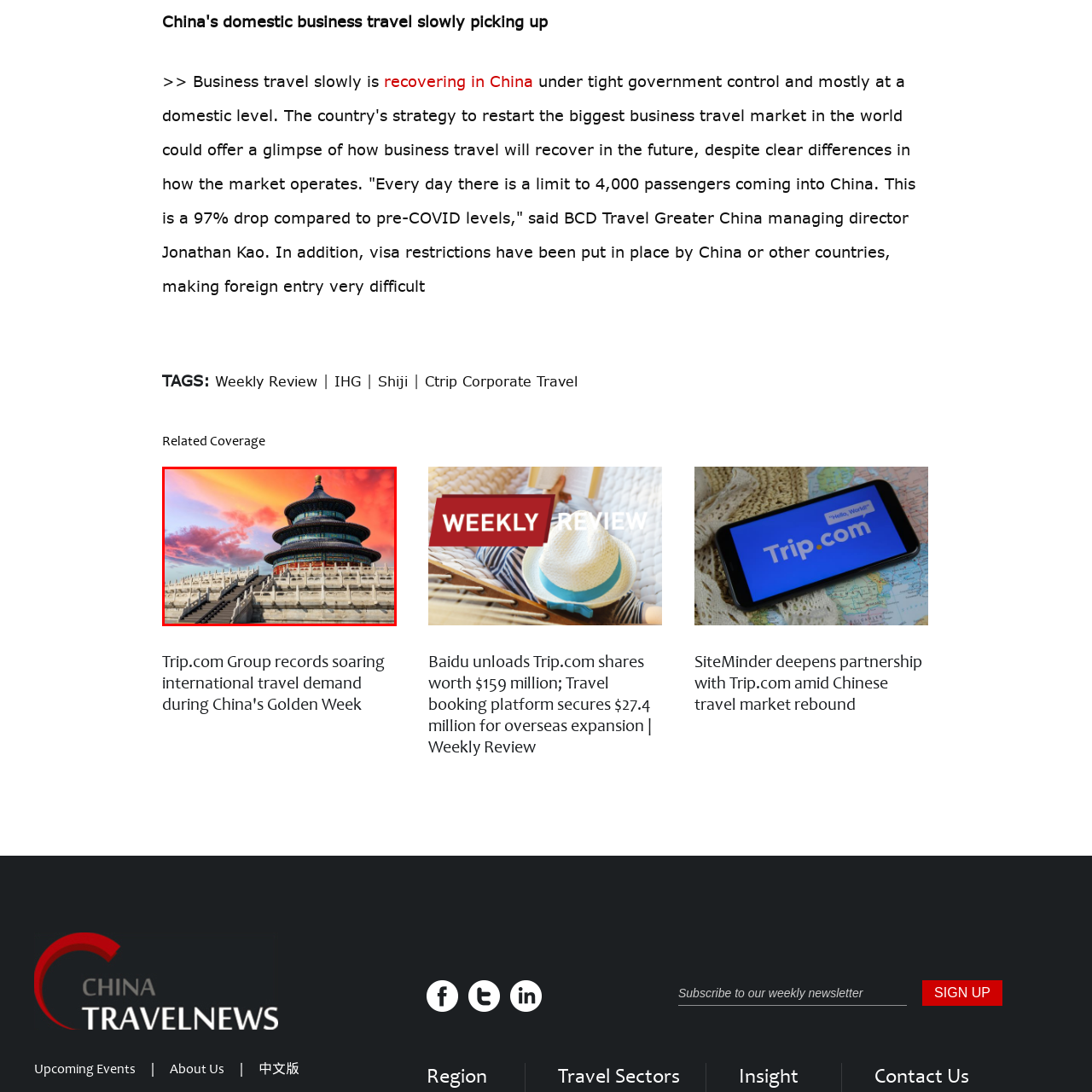Direct your attention to the section marked by the red bounding box and construct a detailed answer to the following question based on the image: What is the shape of the Temple of Heaven's design?

The caption describes the Temple of Heaven as having a distinct circular design, which is a characteristic feature of the structure.